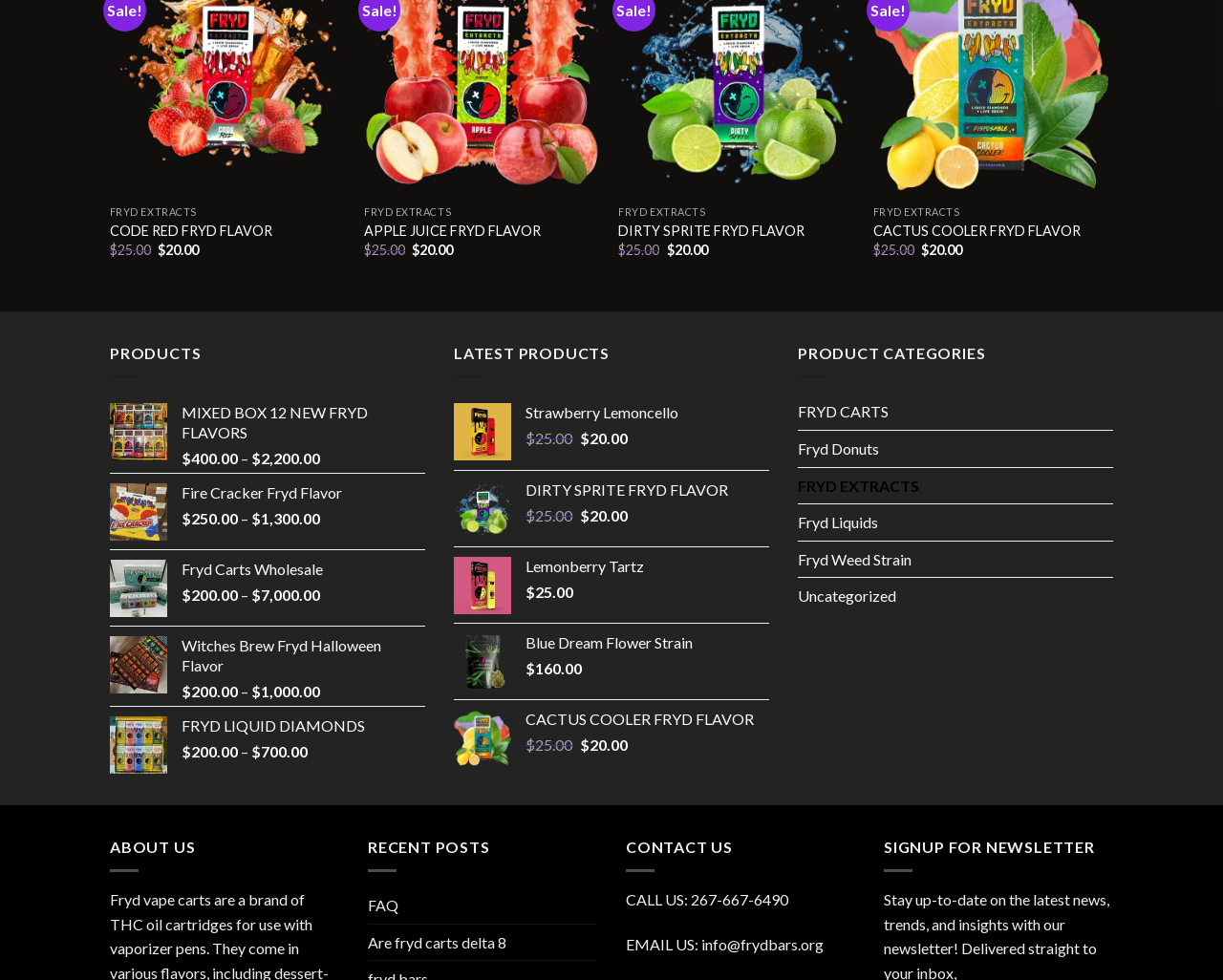Answer the question below using just one word or a short phrase: 
How many products are listed on the webpage?

More than 10